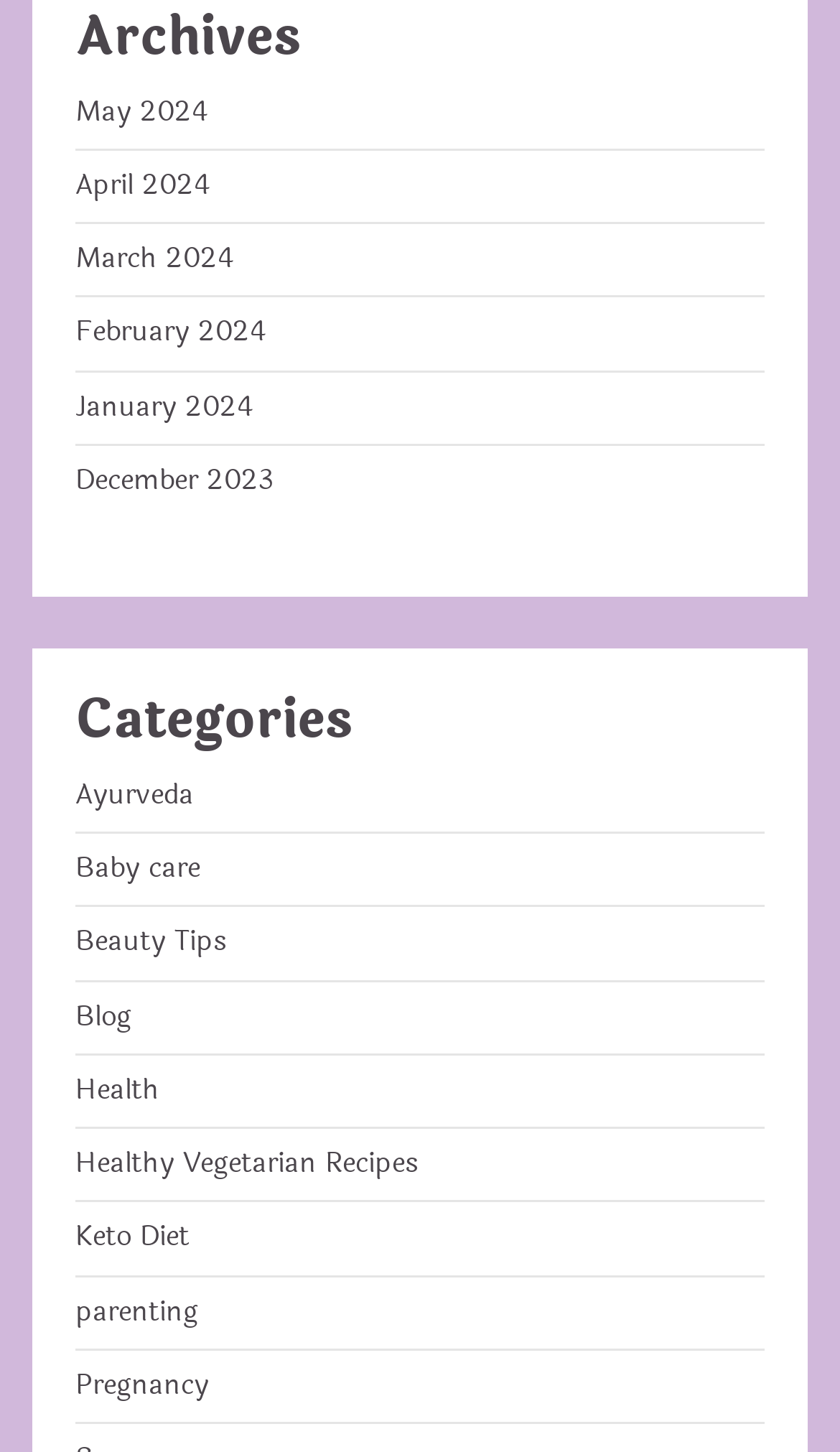Kindly determine the bounding box coordinates for the area that needs to be clicked to execute this instruction: "view archives for May 2024".

[0.09, 0.062, 0.249, 0.092]